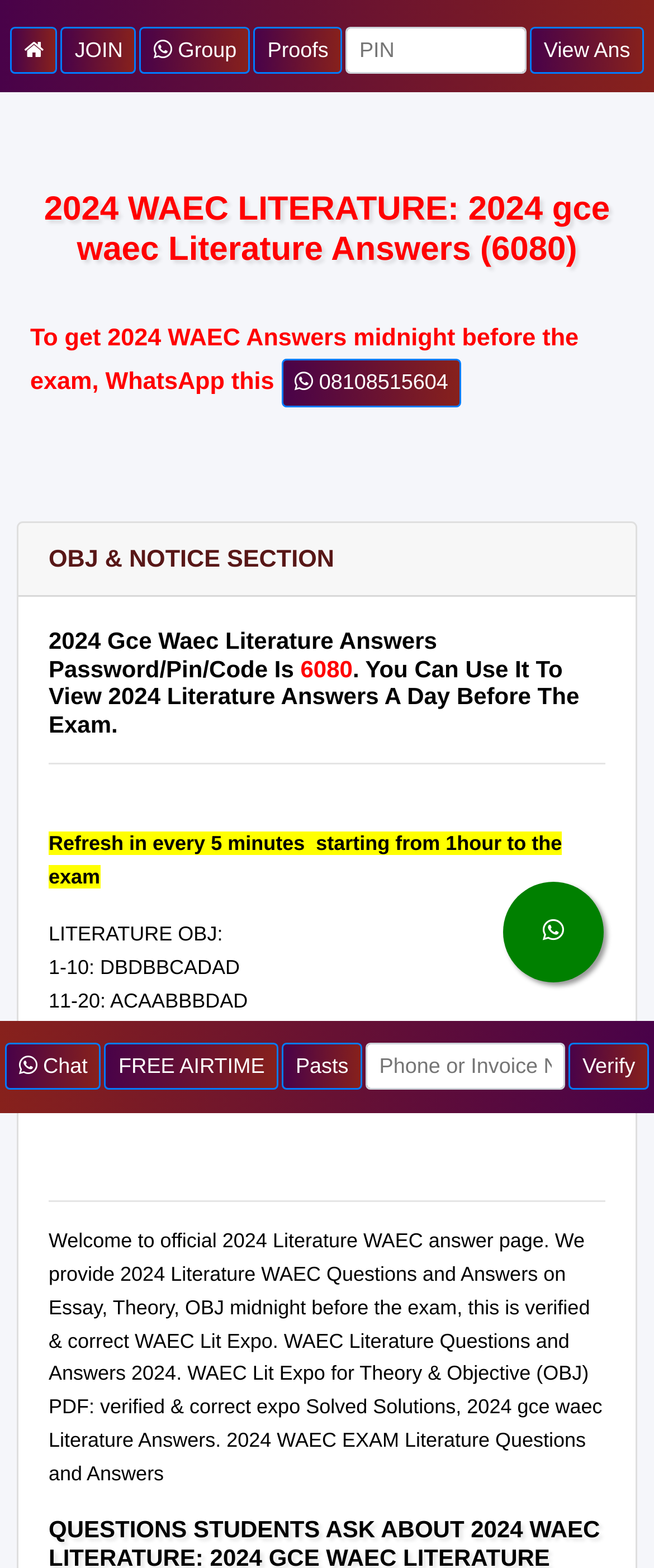Please specify the bounding box coordinates of the region to click in order to perform the following instruction: "View 2024 WAEC Answers".

[0.81, 0.017, 0.985, 0.047]